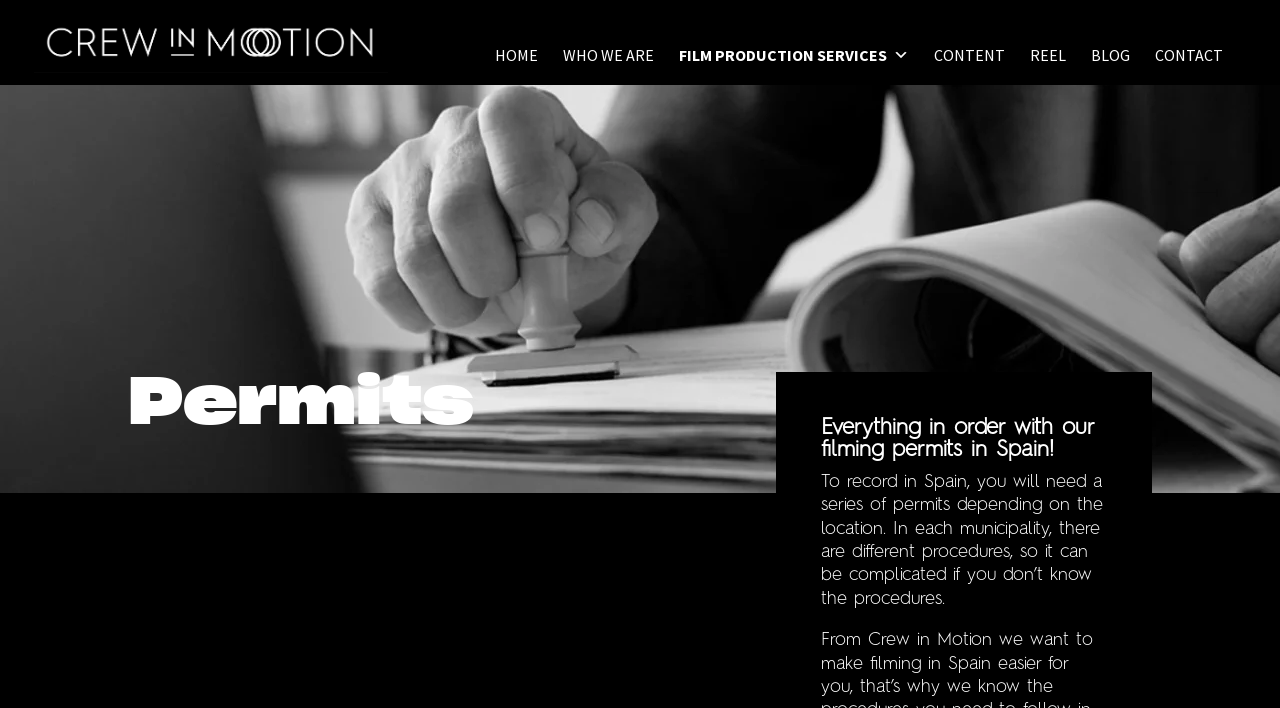Provide a comprehensive description of the webpage.

The webpage is about PERMITS, a film production company in Spain, and it appears to be the company's homepage. At the top left, there is a logo image with the company name and a film-related icon. Next to the logo, there is a link with the same text, "Film Production Company in Spain - Crew in Motion".

The main navigation menu is located at the top center, consisting of seven links: "HOME", "WHO WE ARE", "FILM PRODUCTION SERVICES", "CONTENT", "REEL", "BLOG", and "CONTACT". These links are evenly spaced and aligned horizontally.

Below the navigation menu, there is a large background image that spans the entire width of the page. On top of this image, there are several headings and paragraphs of text. The main heading, "Permits", is located at the top left, followed by a subheading that explains the importance of filming permits in Spain. Below the subheading, there is a paragraph of text that provides more information about the permits required for filming in different locations in Spain.

To the right of the main heading, there is a call-to-action text, "Are you looking for a partner to film in Spain?", and a "Contact us" link below it. At the top right corner, there is a small "X" icon, likely used to close a popup or modal window.

Overall, the webpage has a clean and organized layout, with a clear focus on the company's services and expertise in film production in Spain.